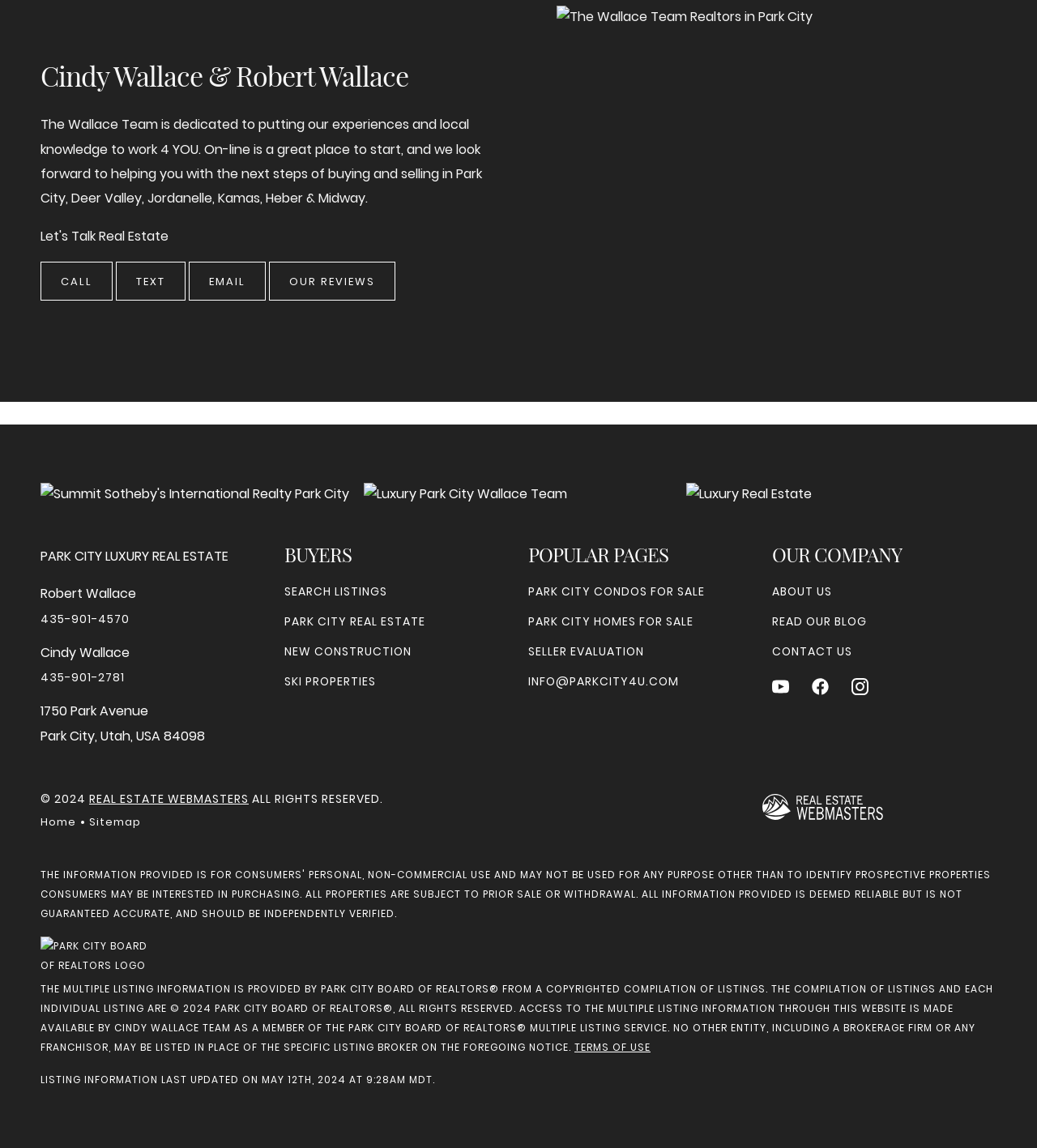Please specify the bounding box coordinates of the clickable region to carry out the following instruction: "Read about the Wallace Team". The coordinates should be four float numbers between 0 and 1, in the format [left, top, right, bottom].

[0.745, 0.508, 0.802, 0.523]